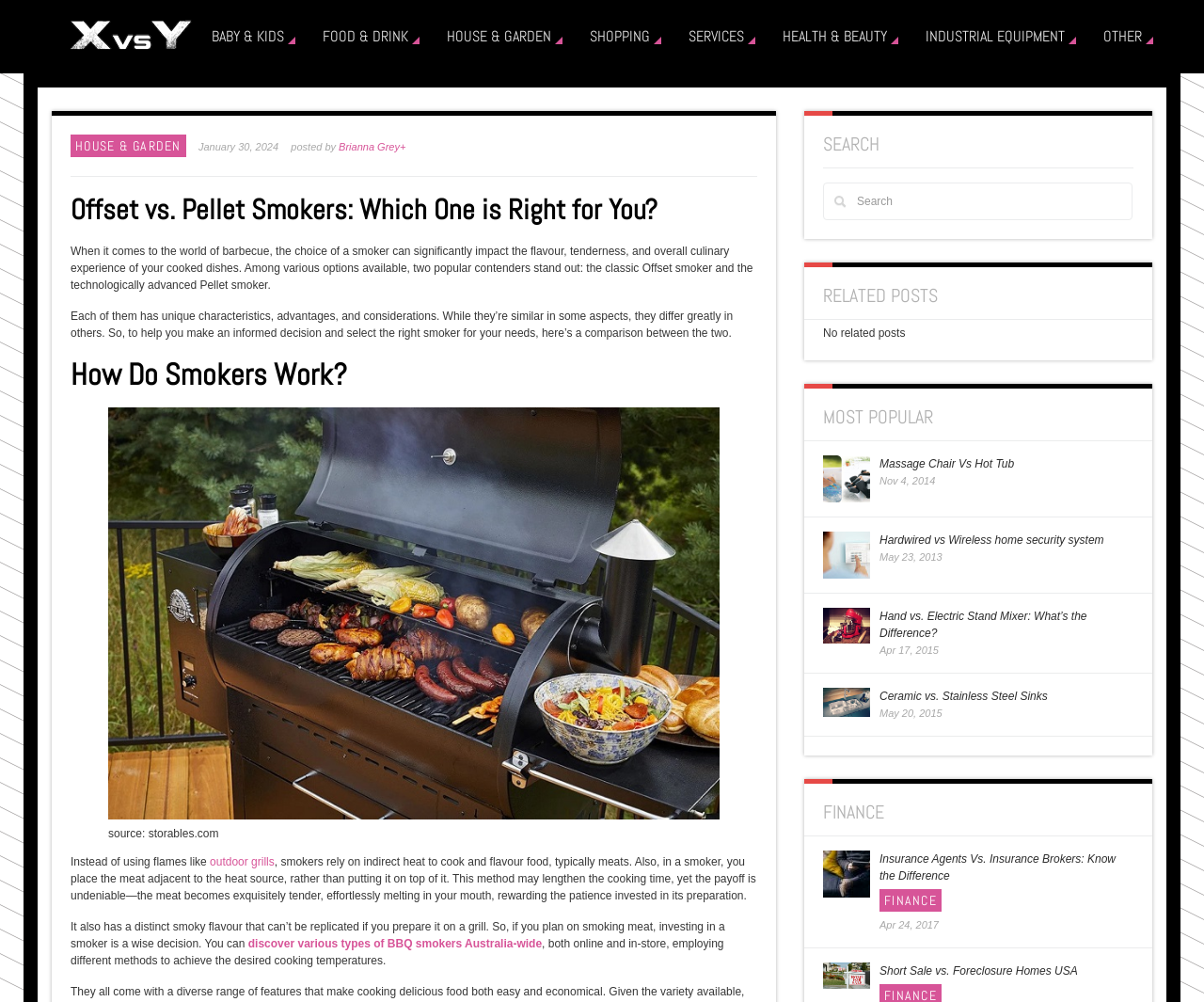What type of content is presented on this webpage?
Using the information from the image, answer the question thoroughly.

Based on the webpage structure and content, it appears to be a comparison article, discussing the differences between offset smokers and pellet smokers, with headings and paragraphs that provide information on how smokers work and the advantages of each type.